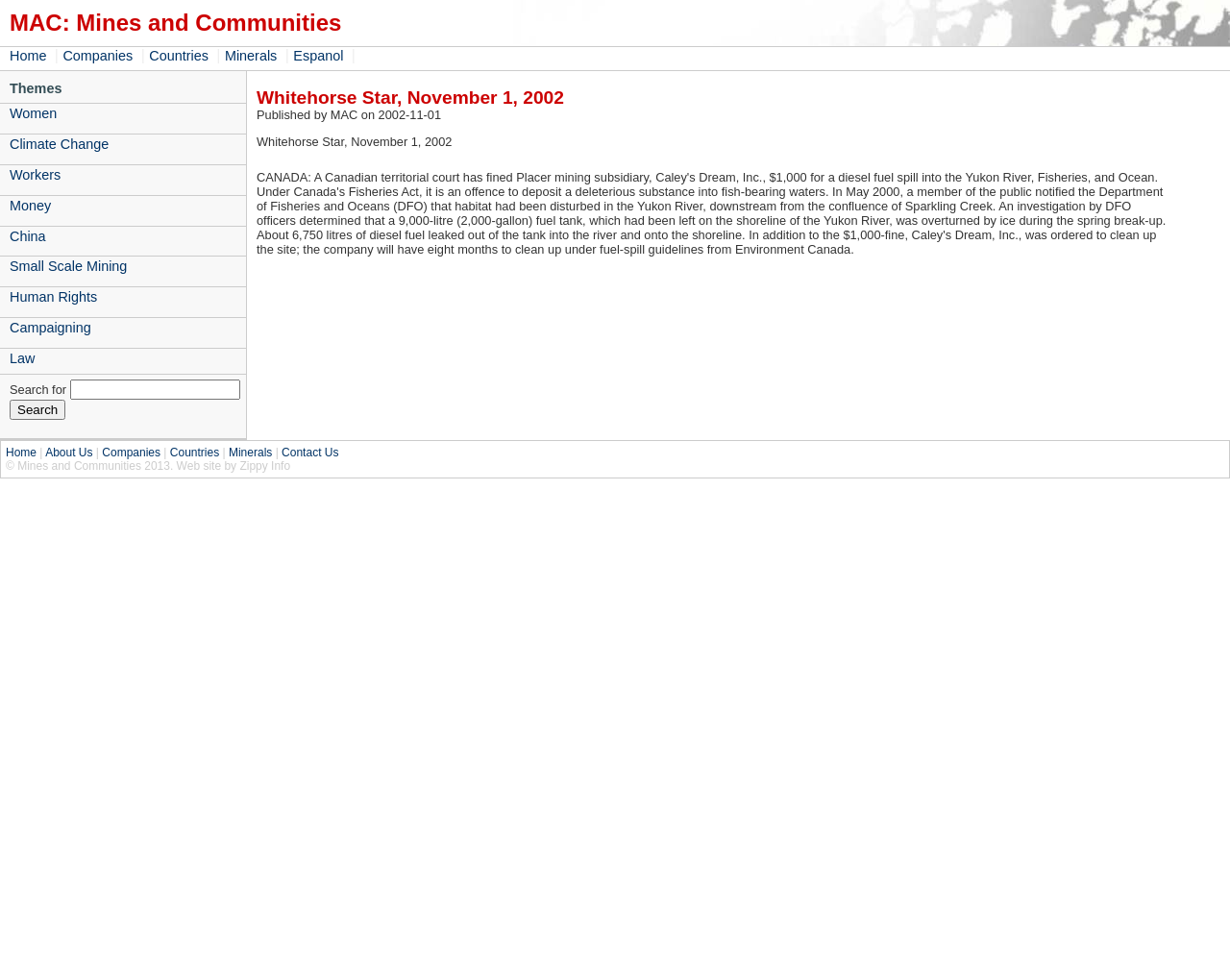What is the main theme of this website?
Refer to the screenshot and answer in one word or phrase.

Mining